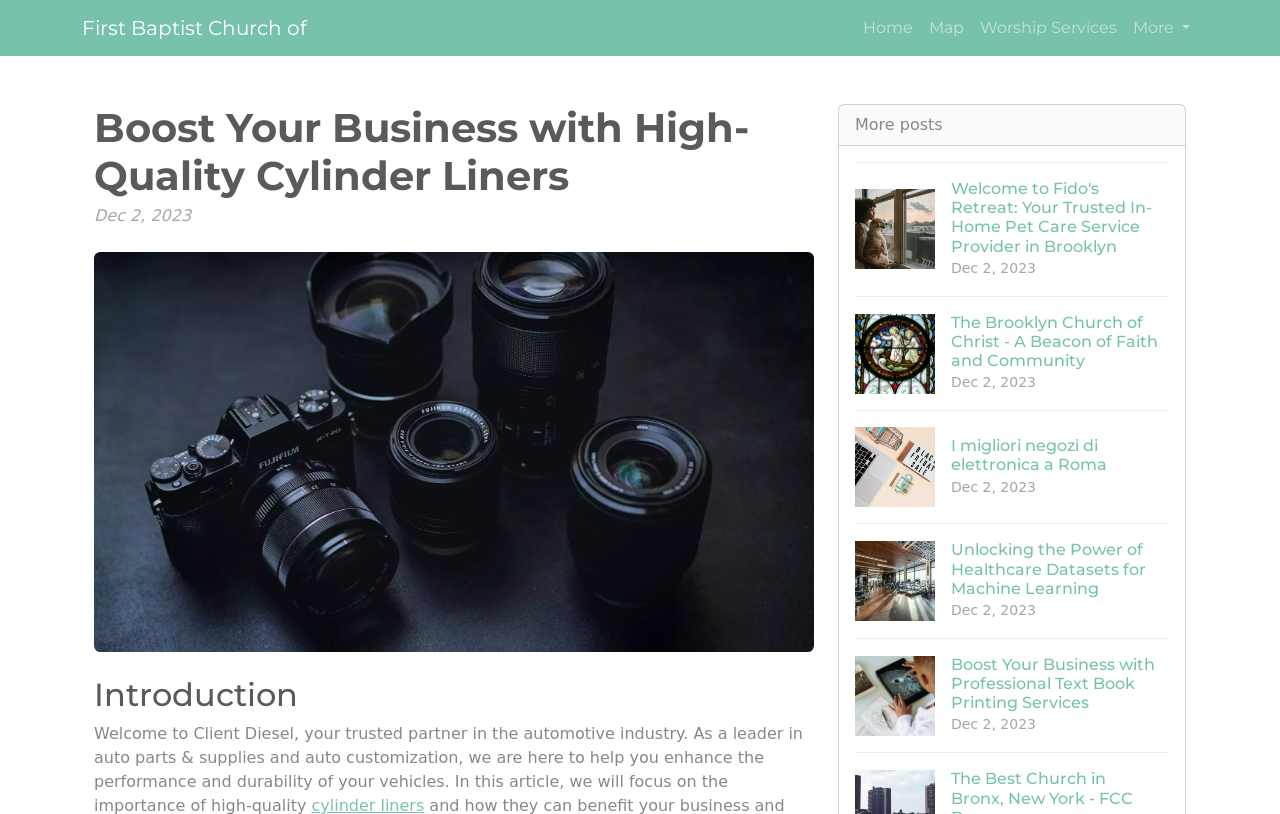Articulate a complete and detailed caption of the webpage elements.

The webpage appears to be a blog or news aggregator, featuring multiple articles or posts. At the top, there is a navigation menu with links to "First Baptist Church of", "Home", "Map", "Worship Services", and a "More" button that expands to reveal additional options.

Below the navigation menu, there is a large header section with the title "Boost Your Business with High-Quality Cylinder Liners" and a date "Dec 2, 2023". This section also contains a figure with an image.

The main content area is divided into multiple sections, each featuring a link to a different article or post. There are five sections in total, each with a heading, an image, and a brief summary or excerpt. The articles appear to be unrelated to each other, covering topics such as pet care, faith, electronics, healthcare, and textbook printing.

To the right of the main content area, there is a section with a static text "More posts", which suggests that there are additional articles or posts available beyond what is currently displayed.